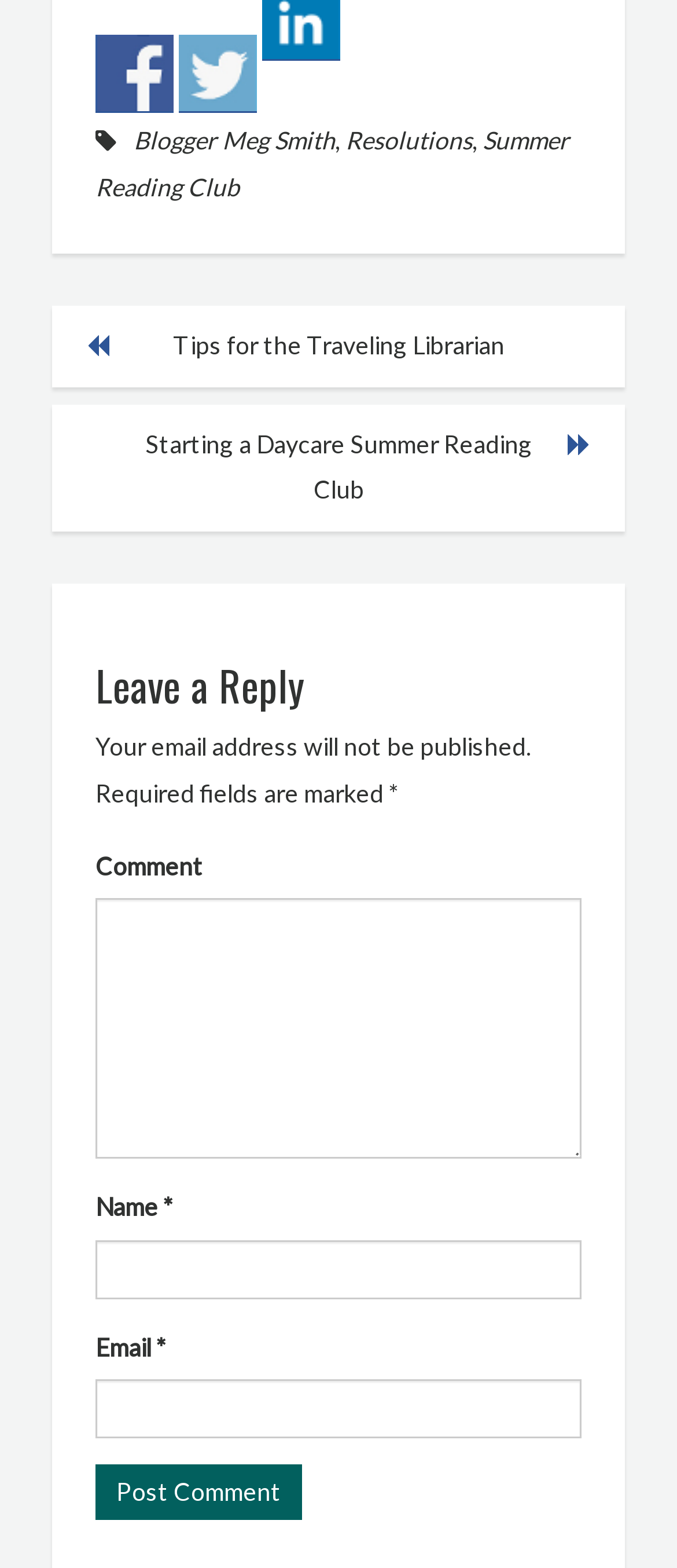Given the element description Tips for the Traveling Librarian, identify the bounding box coordinates for the UI element on the webpage screenshot. The format should be (top-left x, top-left y, bottom-right x, bottom-right y), with values between 0 and 1.

[0.077, 0.195, 0.923, 0.247]